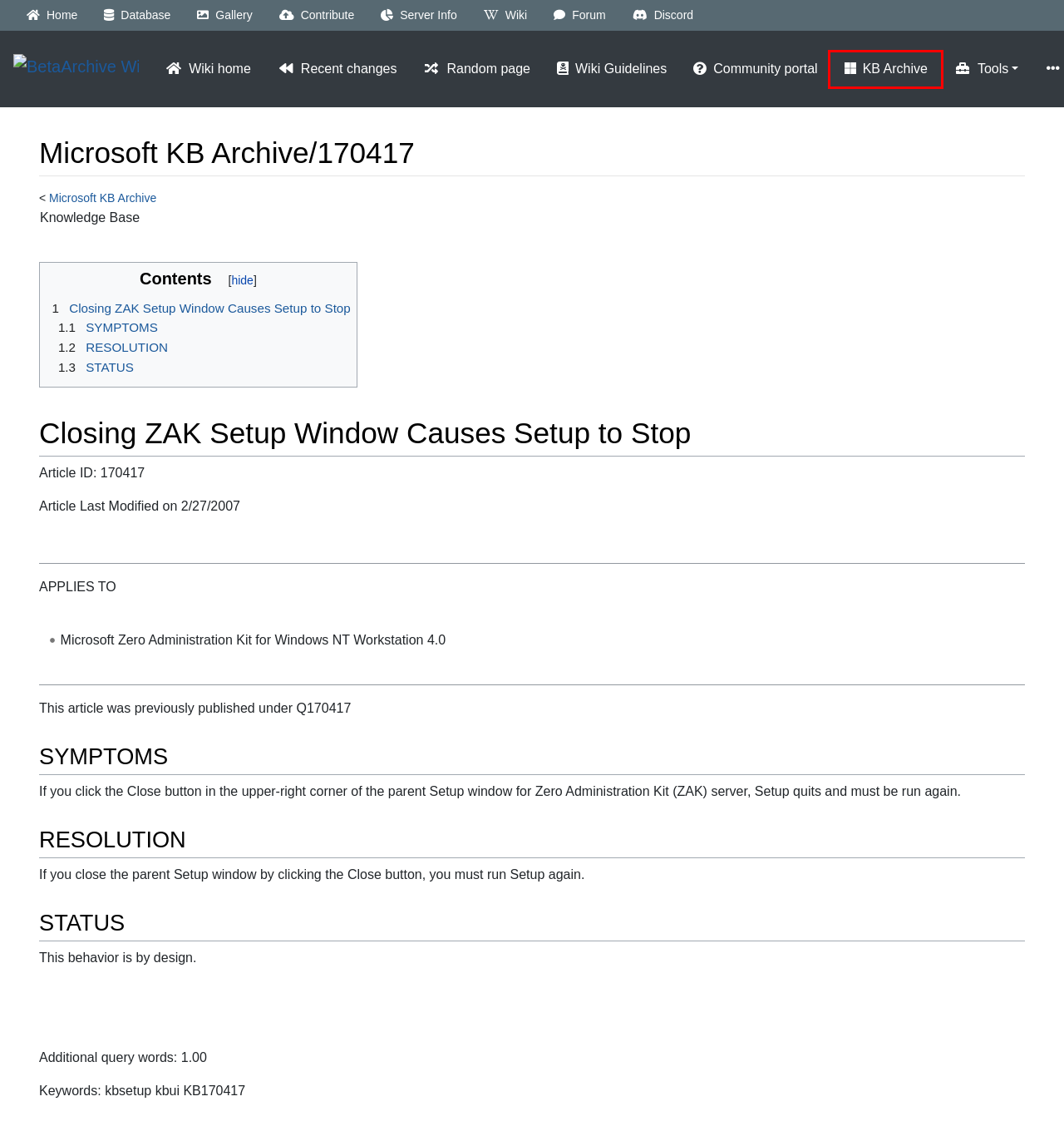You have a screenshot of a webpage with a red rectangle bounding box. Identify the best webpage description that corresponds to the new webpage after clicking the element within the red bounding box. Here are the candidates:
A. BetaArchive Wiki:Administration - BetaArchive Wiki
B. Browse, search and view releases - BetaArchive Release DB
C. BetaArchive Wiki:Wiki guidelines - BetaArchive Wiki
D. BetaArchive Wiki
E. Server Statistics - Keep an eye on the download bandwidth - BetaArchive
F. How to contribute and get access to the archive - BetaArchive
G. Microsoft KB Archive - BetaArchive Wiki
H. Beta & Abandonware Discussion & Collection - BetaArchive

G